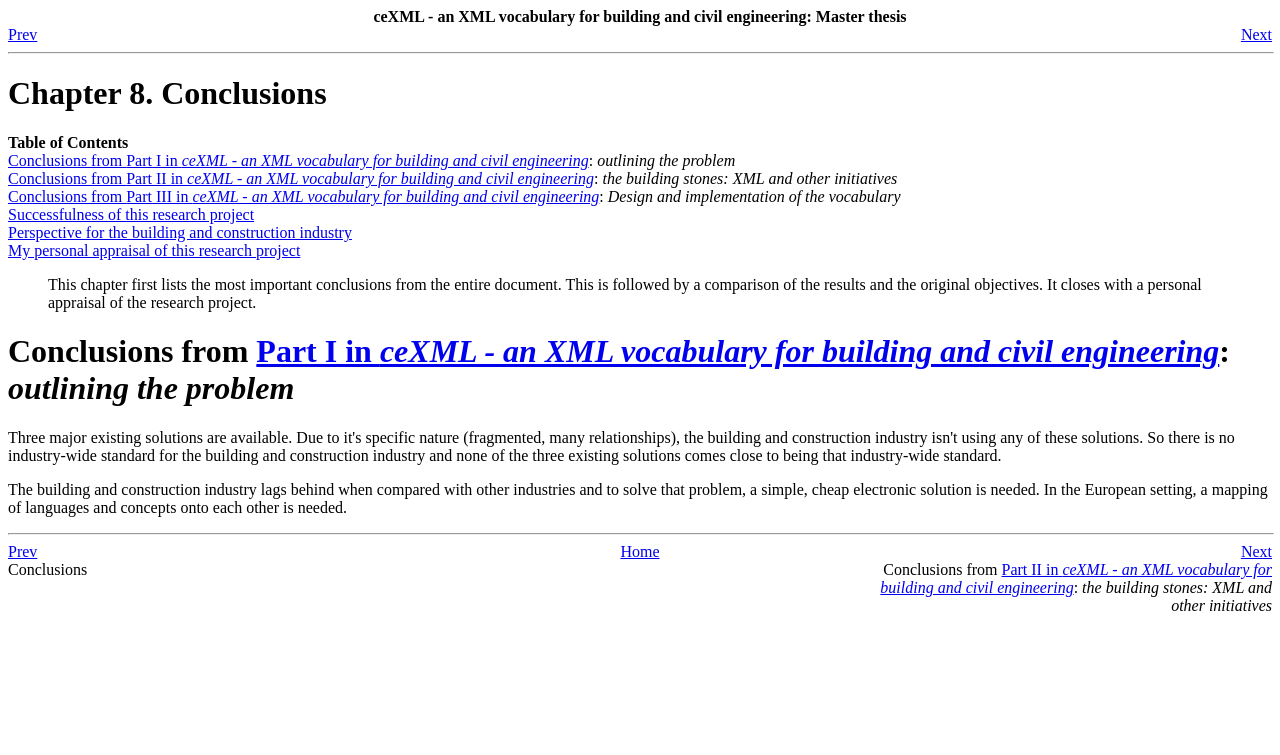What is the navigation menu at the bottom of the page?
Please provide a single word or phrase answer based on the image.

Prev, Home, Next